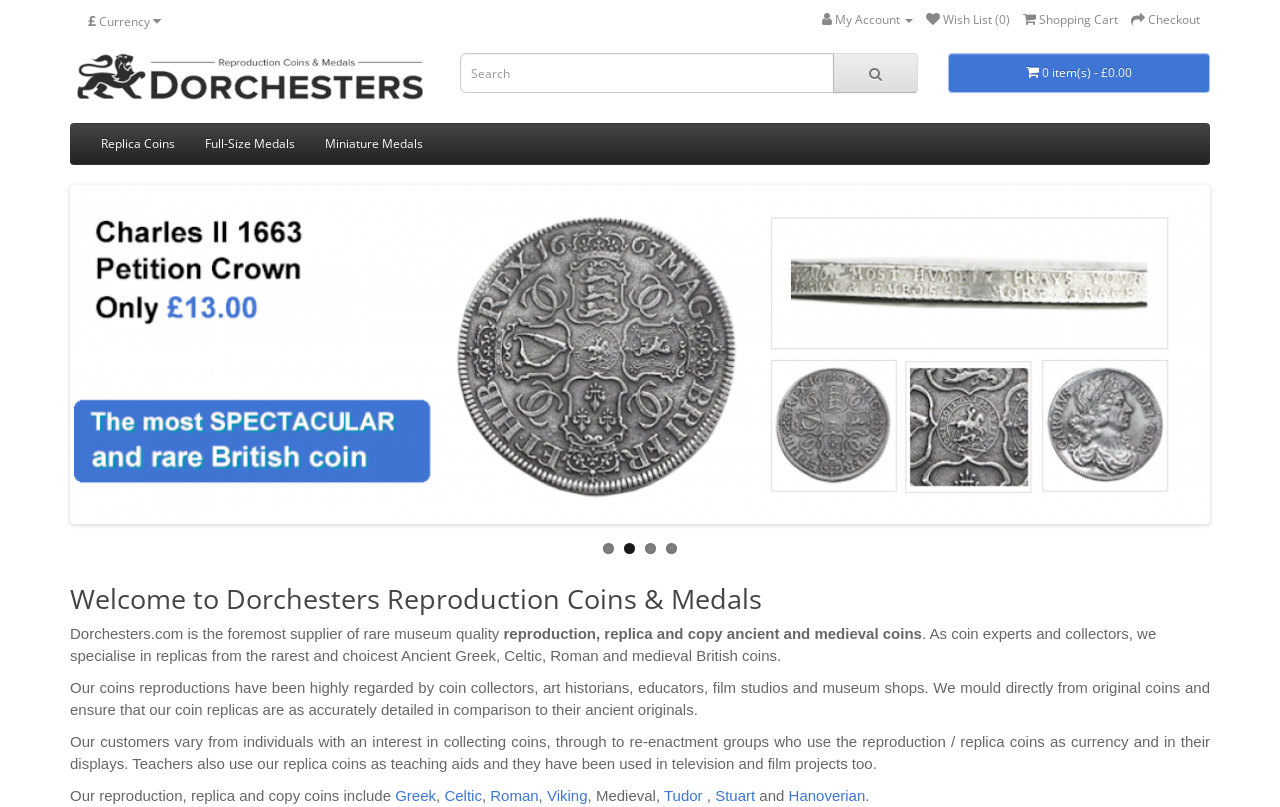Determine the coordinates of the bounding box that should be clicked to complete the instruction: "Learn about Charles II Petition Crown". The coordinates should be represented by four float numbers between 0 and 1: [left, top, right, bottom].

[0.058, 0.234, 0.942, 0.644]